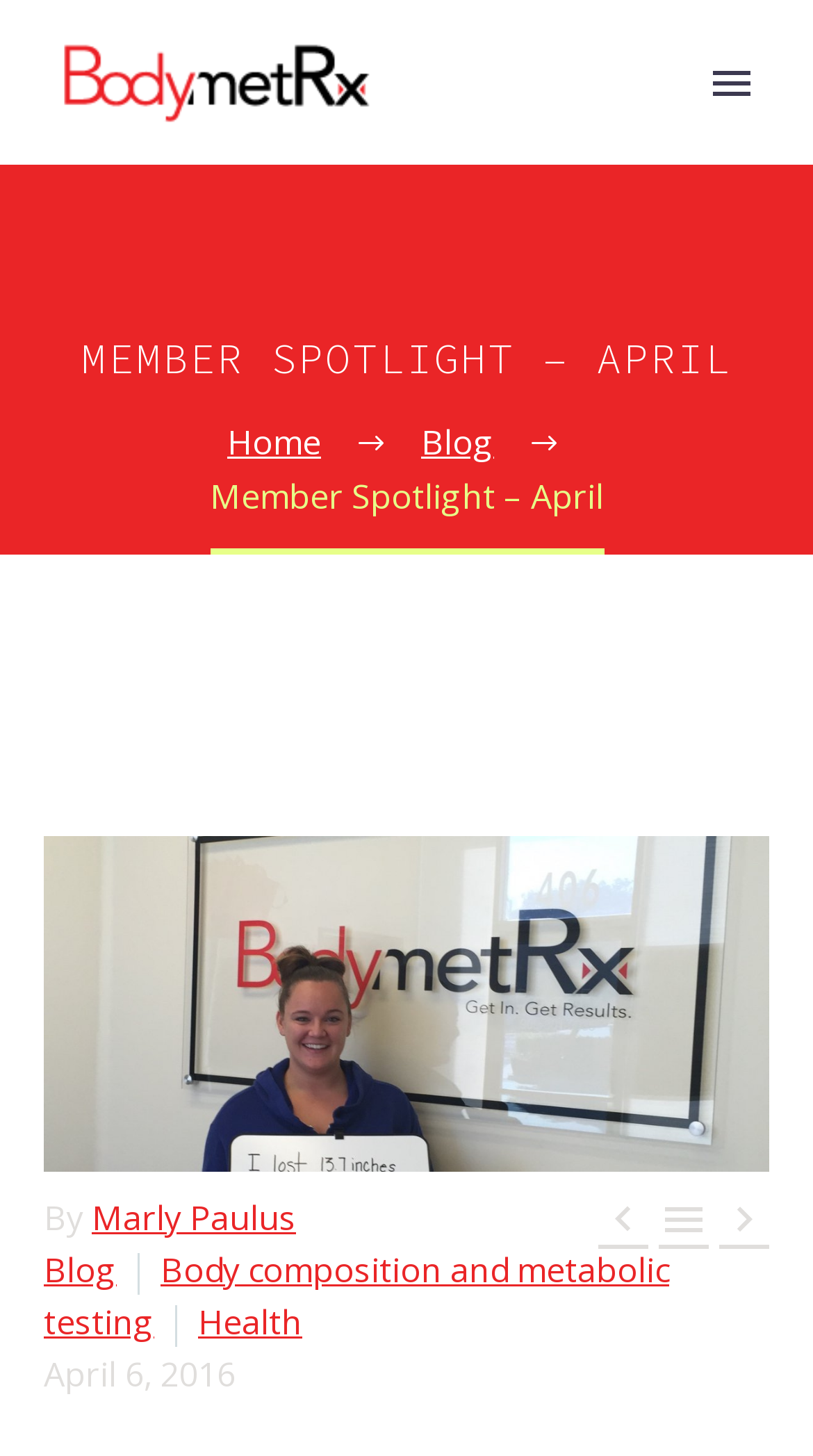Please answer the following question as detailed as possible based on the image: 
What is the date of the blog post?

The answer can be found by looking at the bottom of the webpage, where the date 'April 6, 2016' is mentioned.